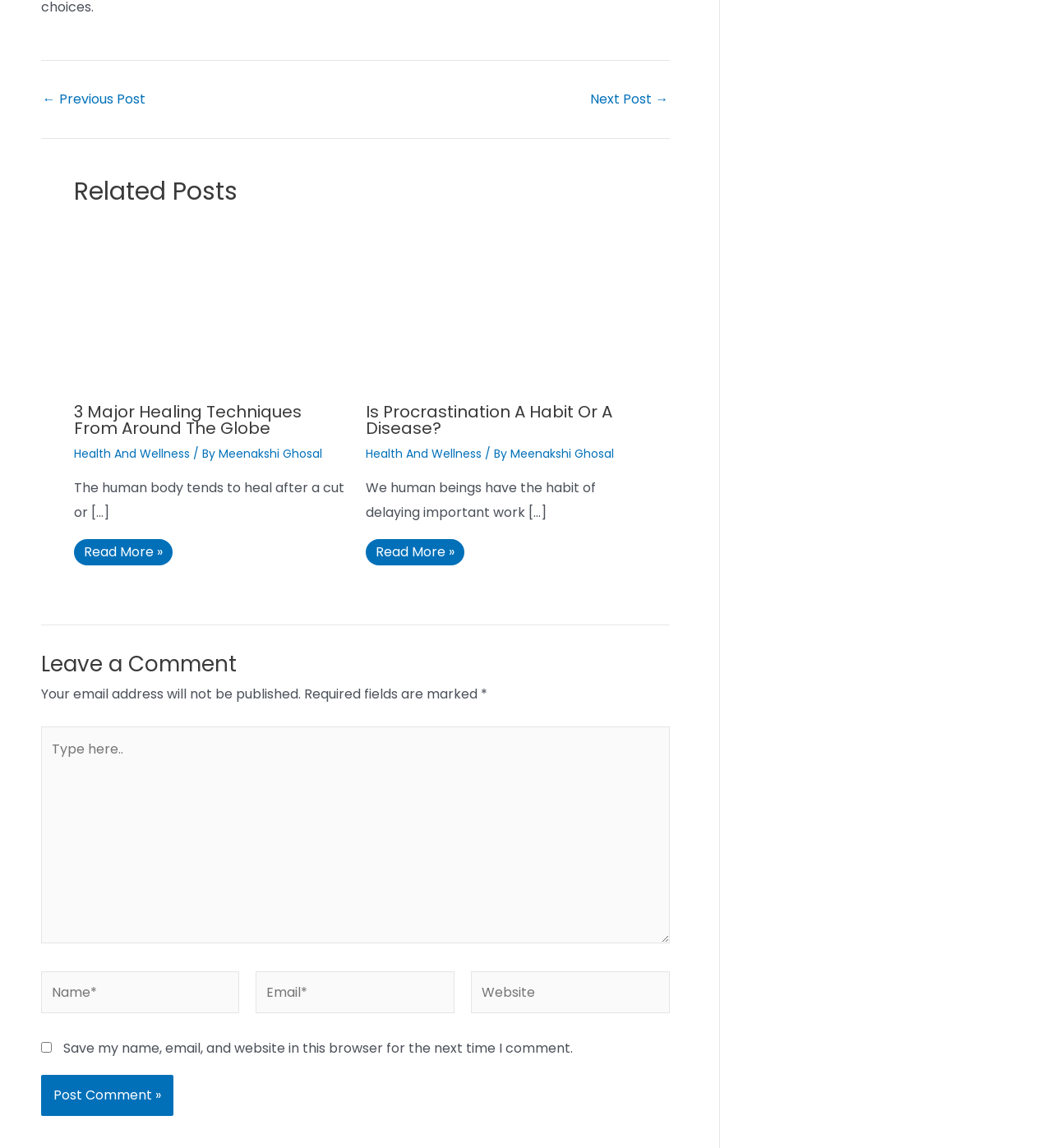Provide the bounding box coordinates for the area that should be clicked to complete the instruction: "Click the 'Post Comment »' button".

[0.039, 0.936, 0.164, 0.972]